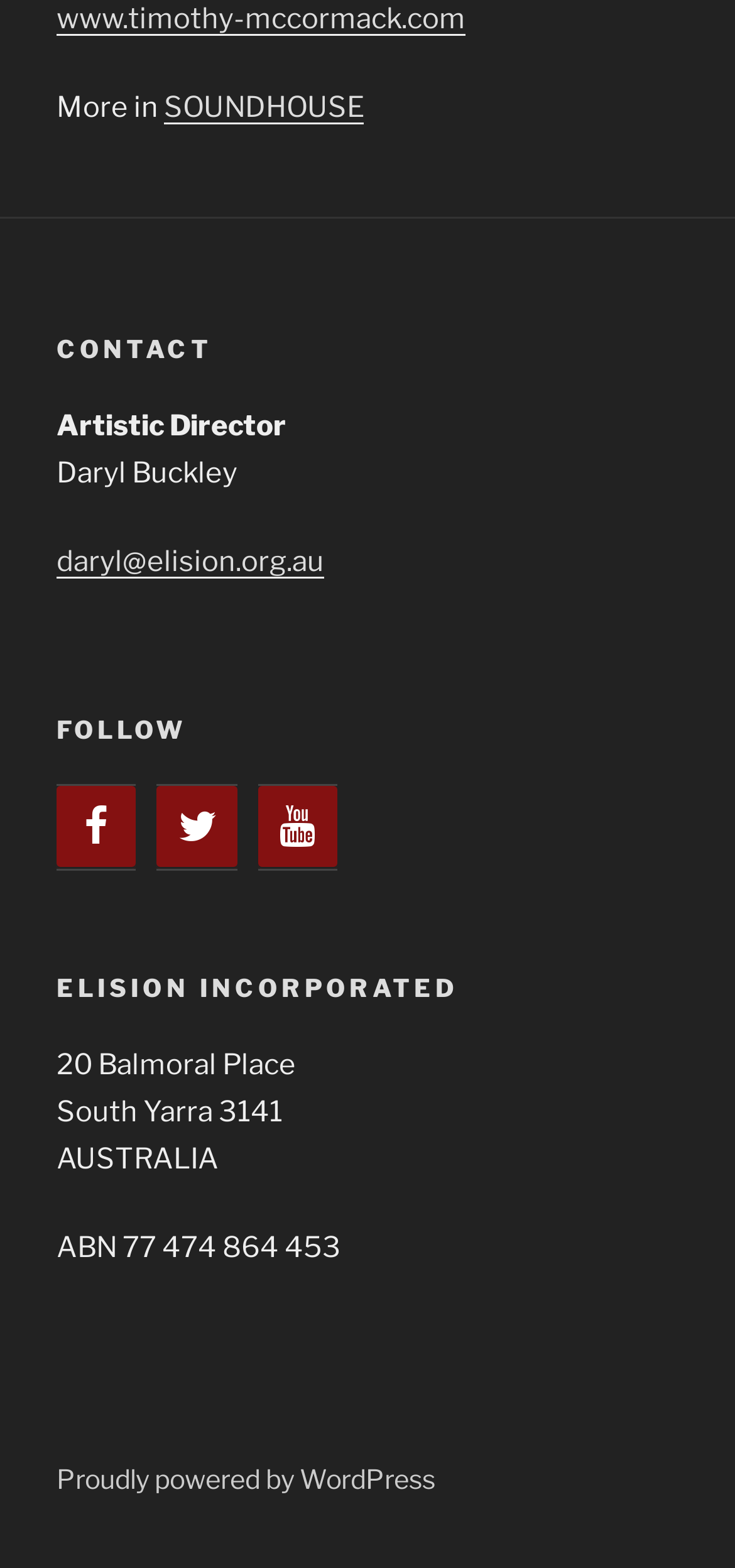Based on the element description SOUNDHOUSE, identify the bounding box coordinates for the UI element. The coordinates should be in the format (top-left x, top-left y, bottom-right x, bottom-right y) and within the 0 to 1 range.

[0.223, 0.058, 0.495, 0.079]